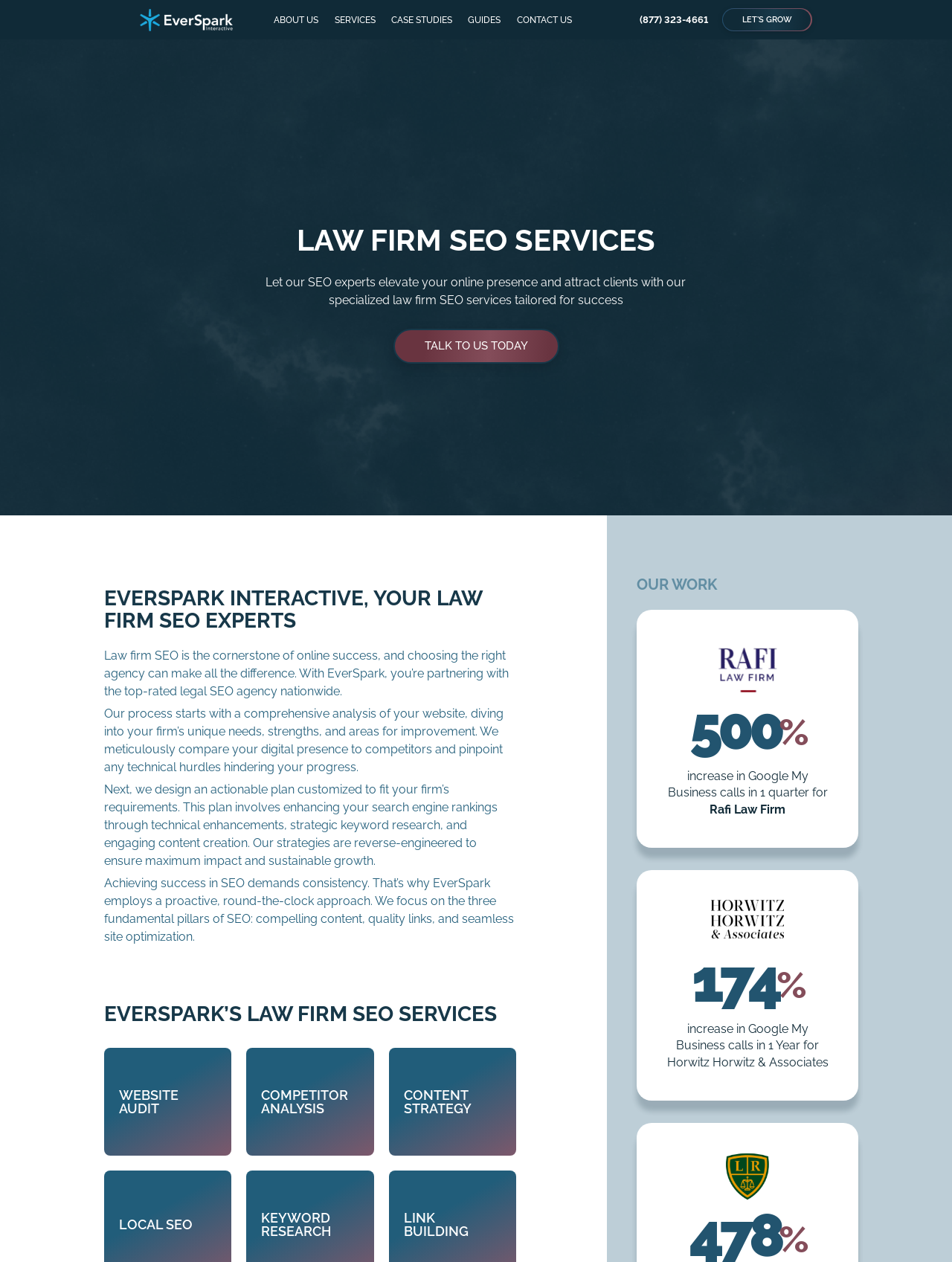Predict the bounding box of the UI element based on this description: "Guides".

[0.483, 0.01, 0.534, 0.022]